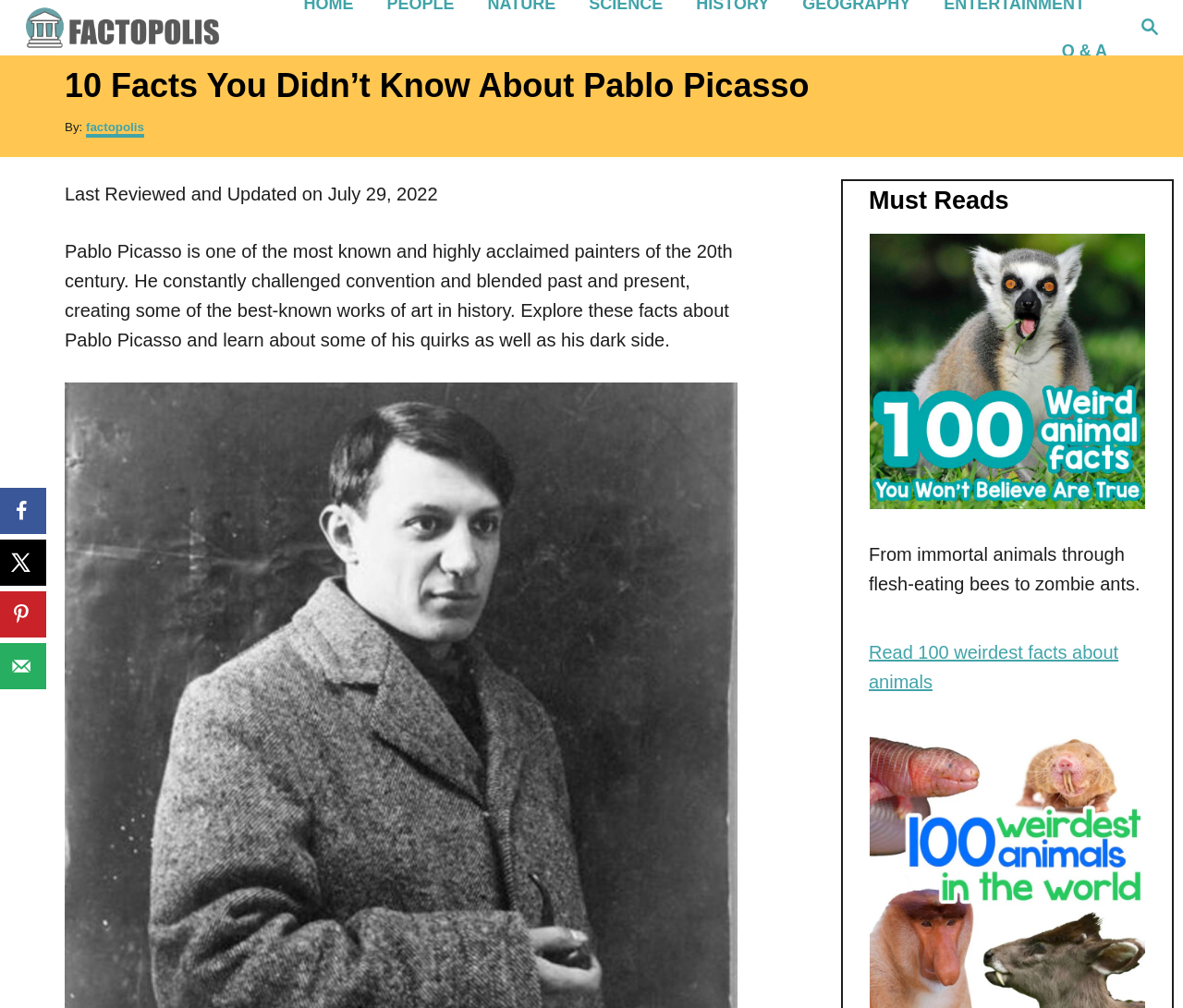Provide the bounding box coordinates of the UI element that matches the description: "parent_node: Search title="Factopolis"".

[0.019, 0.005, 0.246, 0.05]